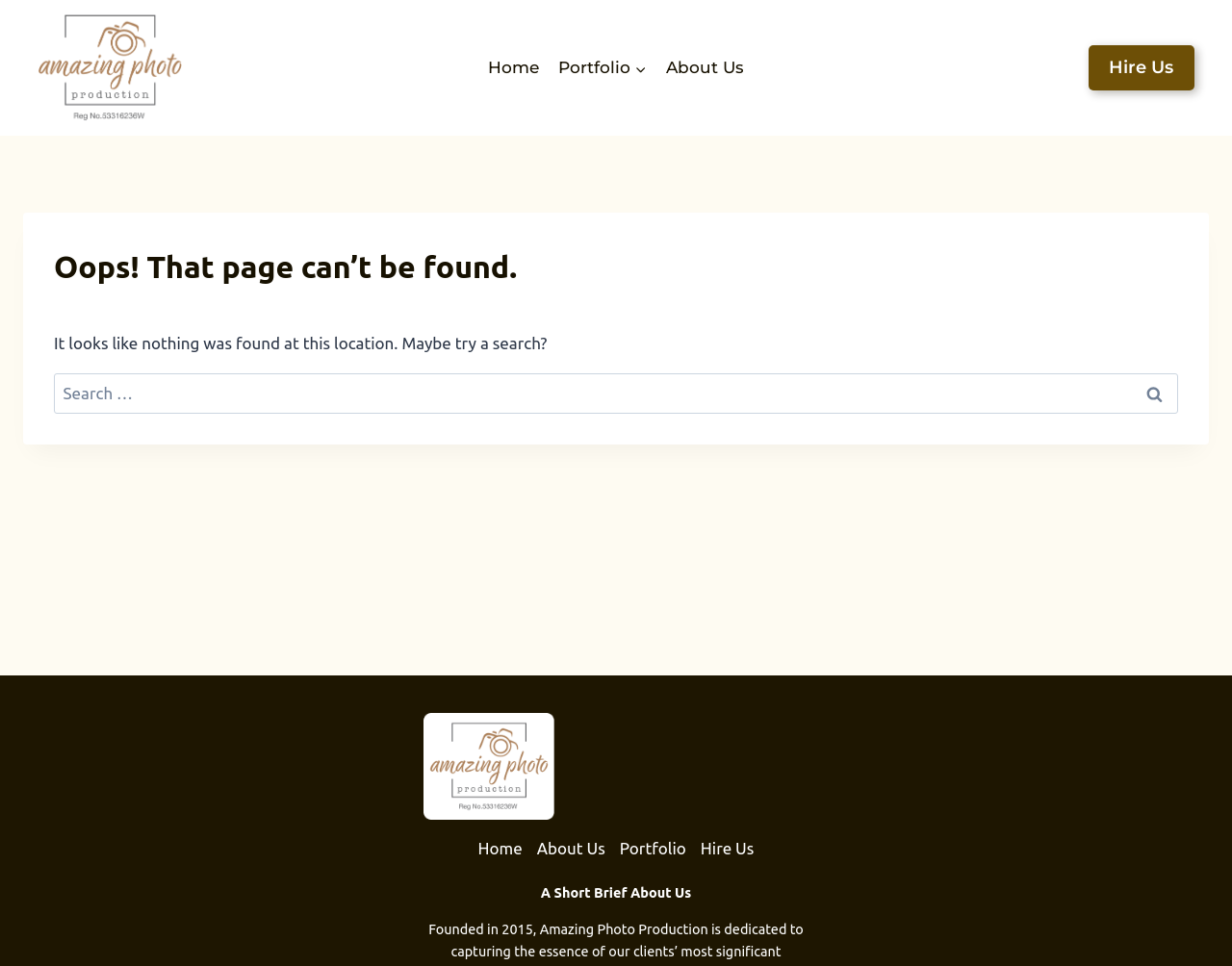Locate the coordinates of the bounding box for the clickable region that fulfills this instruction: "go to home page".

[0.388, 0.048, 0.445, 0.092]